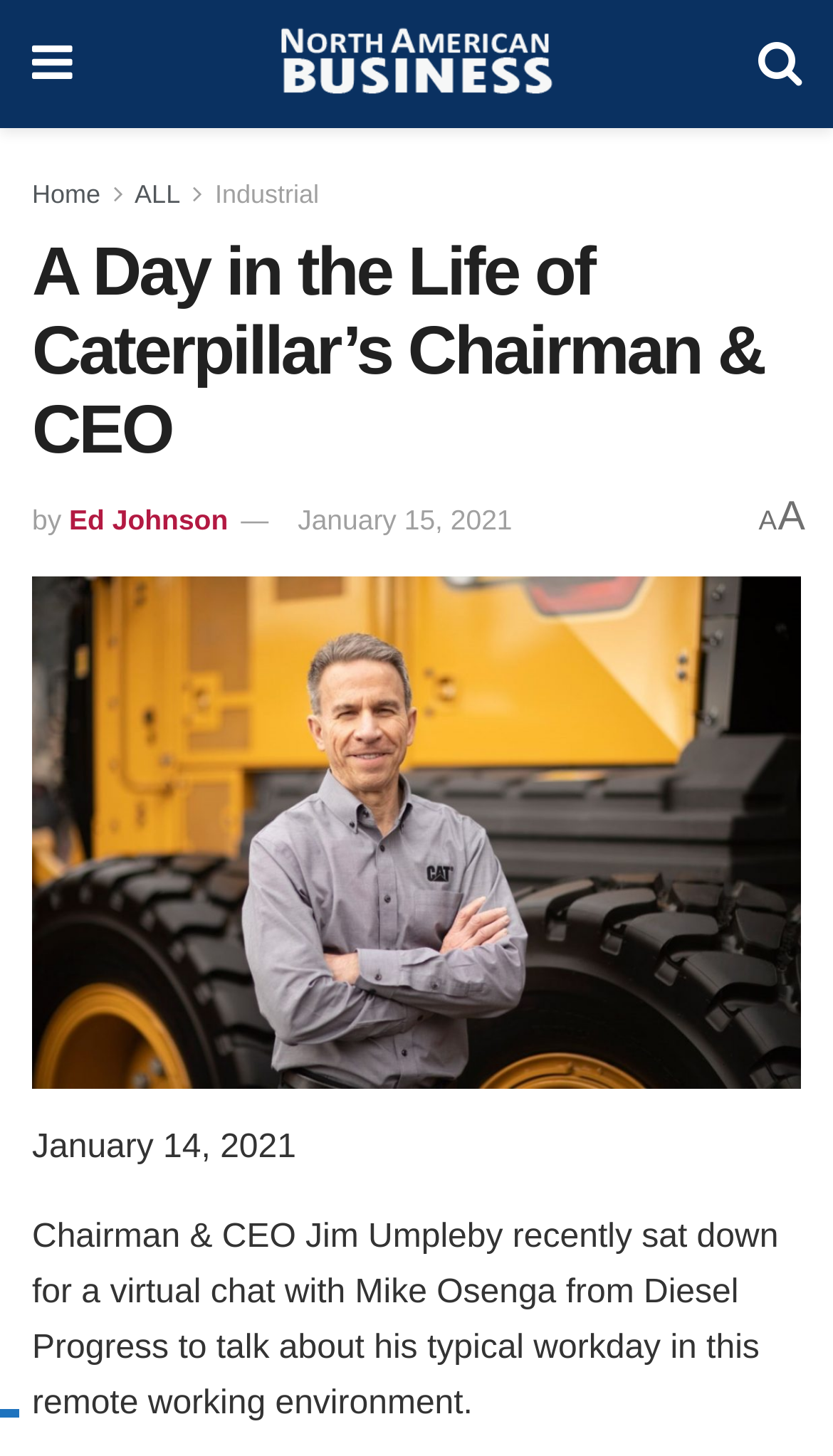Determine the webpage's heading and output its text content.

A Day in the Life of Caterpillar’s Chairman & CEO